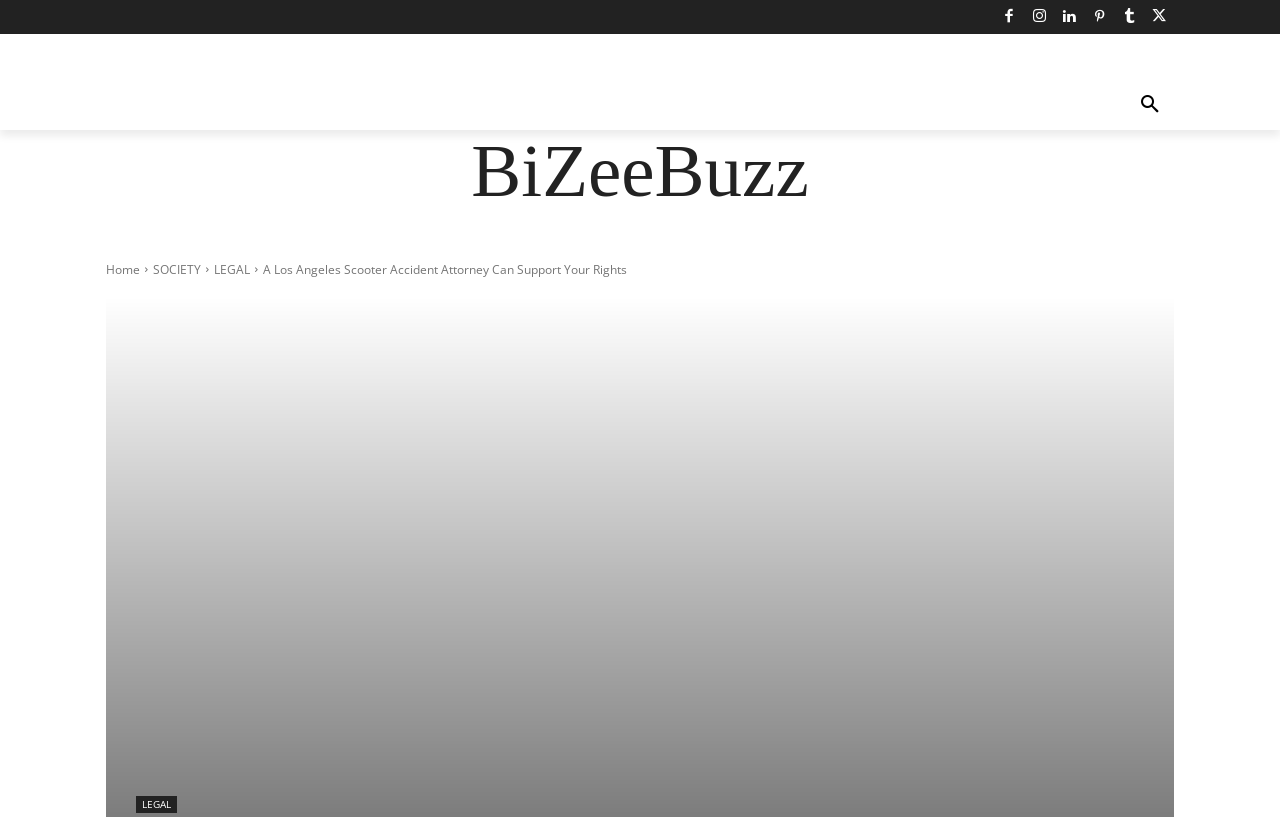Using the information from the screenshot, answer the following question thoroughly:
How many social media links are present?

I count six social media links, represented by the Unicode characters '', '', '', '', '', and '', which are commonly used to represent social media platforms.